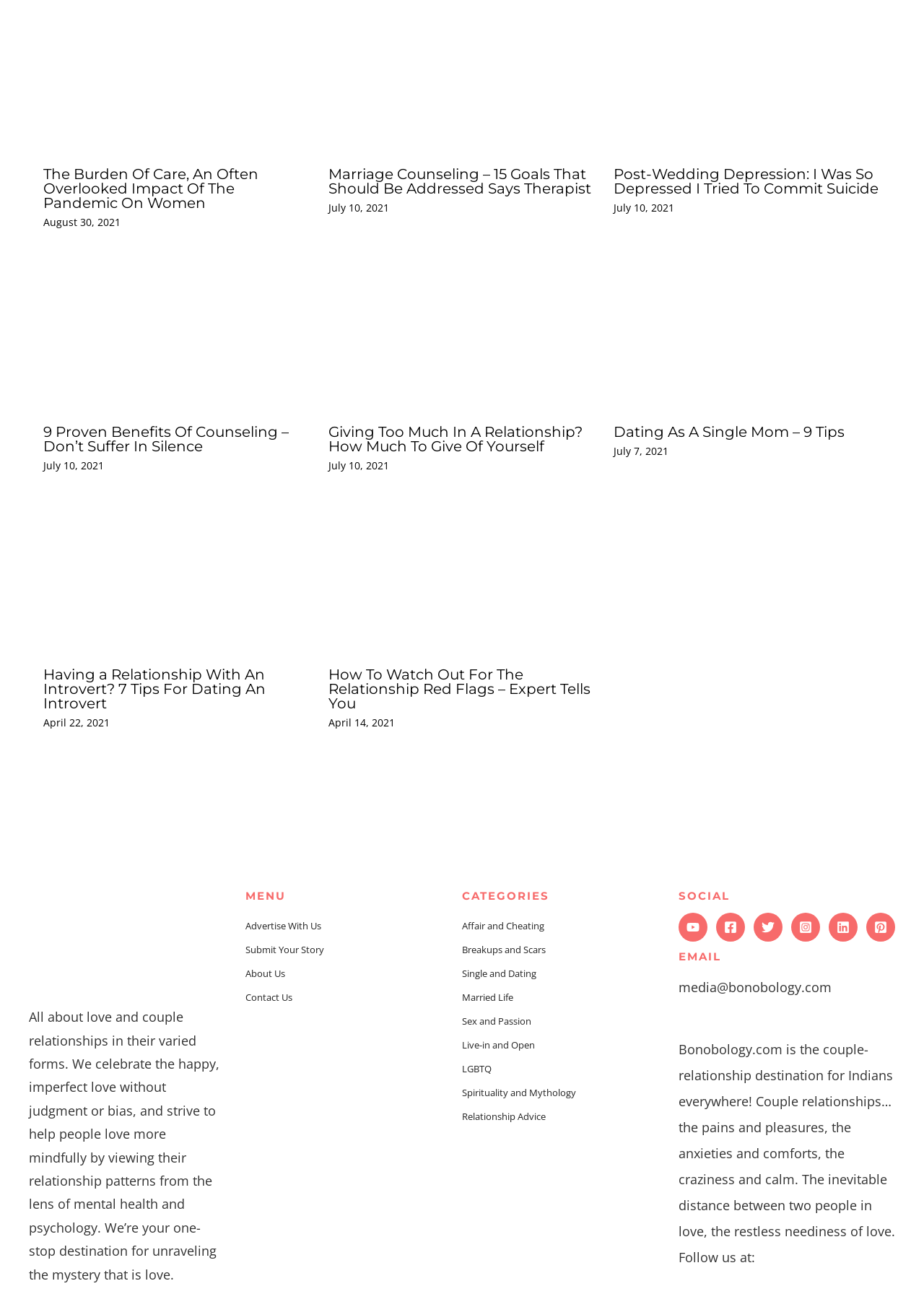Can you find the bounding box coordinates for the element that needs to be clicked to execute this instruction: "Click on Facebook"? The coordinates should be given as four float numbers between 0 and 1, i.e., [left, top, right, bottom].

None